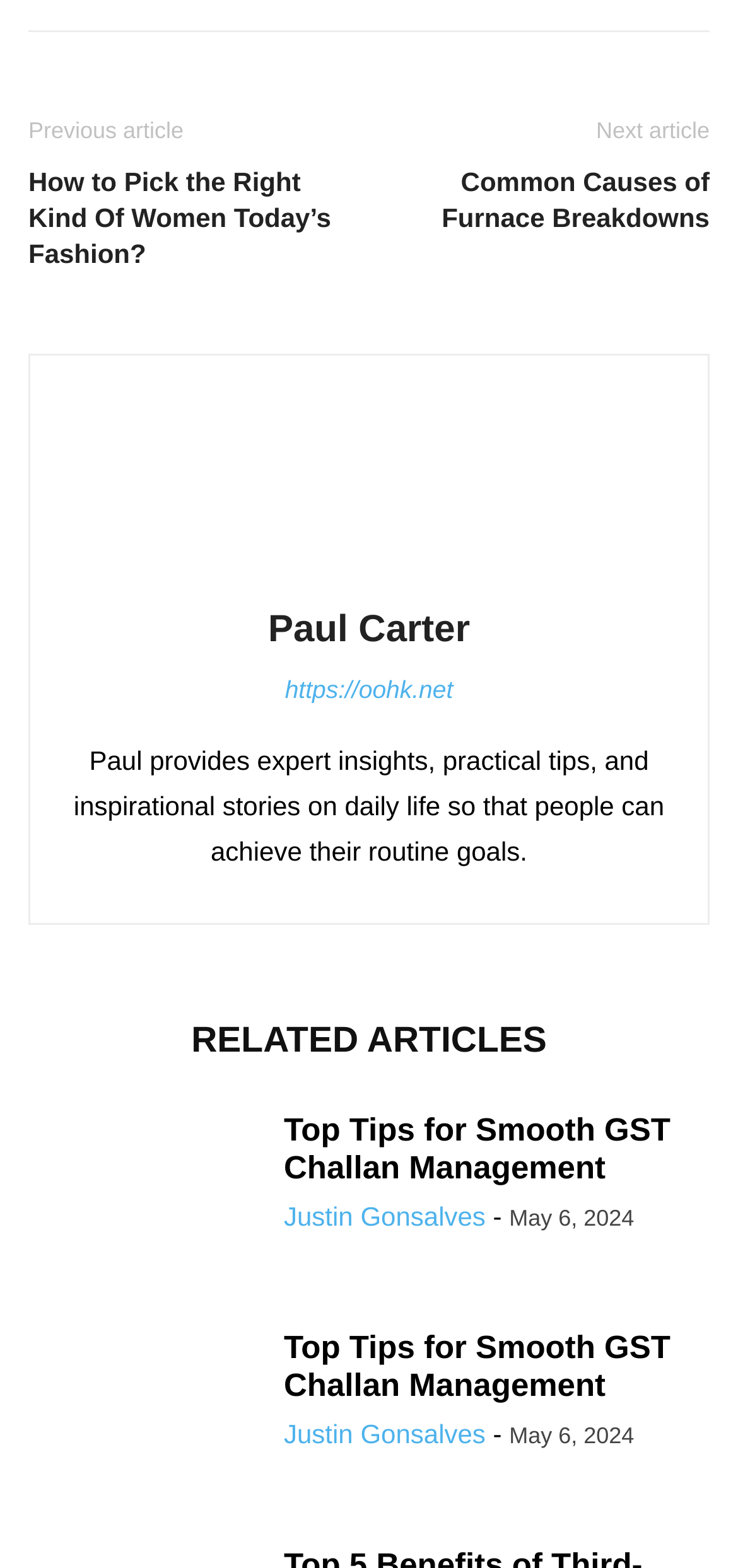Determine the bounding box coordinates in the format (top-left x, top-left y, bottom-right x, bottom-right y). Ensure all values are floating point numbers between 0 and 1. Identify the bounding box of the UI element described by: parent_node: Paul Carter aria-label="author-photo"

[0.372, 0.359, 0.628, 0.378]